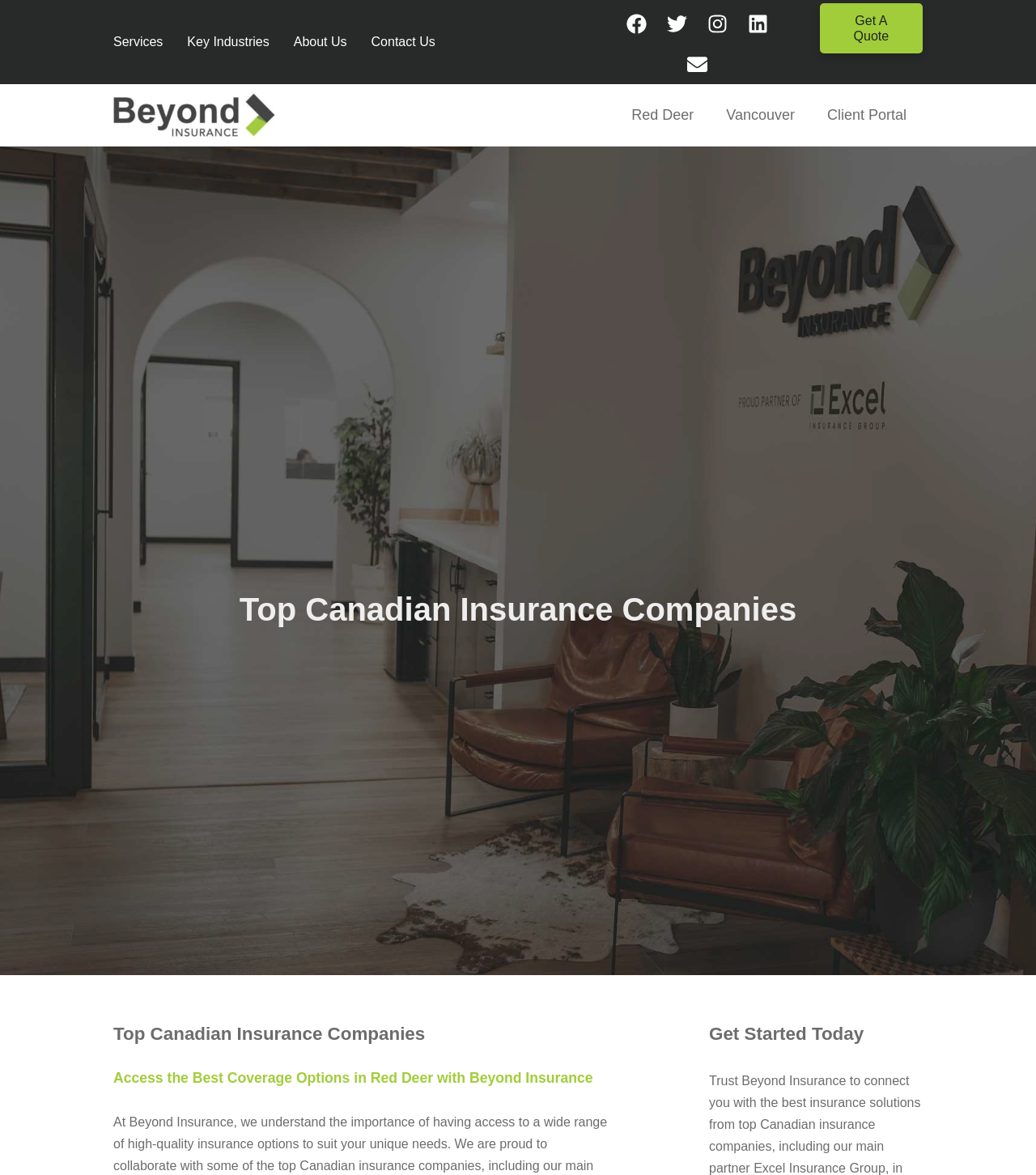Pinpoint the bounding box coordinates of the clickable area needed to execute the instruction: "Access Client Portal". The coordinates should be specified as four float numbers between 0 and 1, i.e., [left, top, right, bottom].

[0.783, 0.079, 0.891, 0.118]